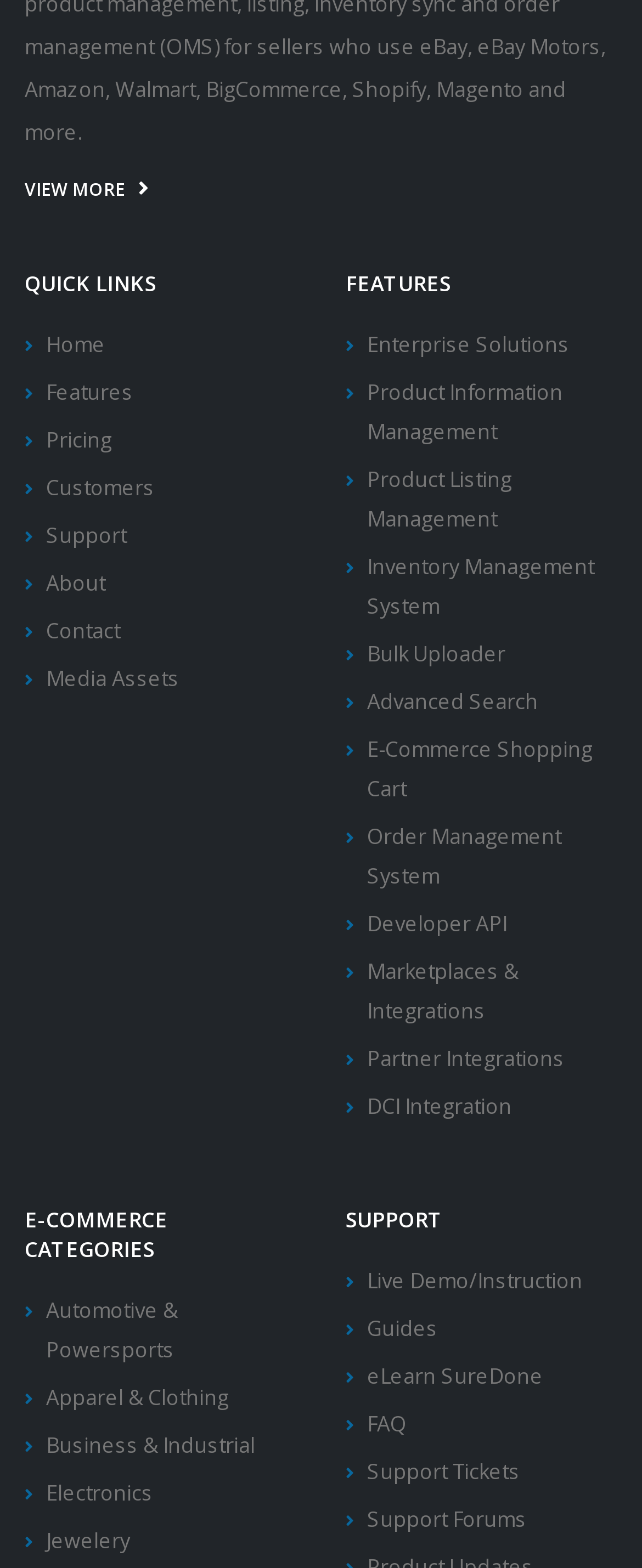Identify the bounding box coordinates for the region of the element that should be clicked to carry out the instruction: "Explore automotive and powersports e-commerce category". The bounding box coordinates should be four float numbers between 0 and 1, i.e., [left, top, right, bottom].

[0.072, 0.826, 0.277, 0.869]